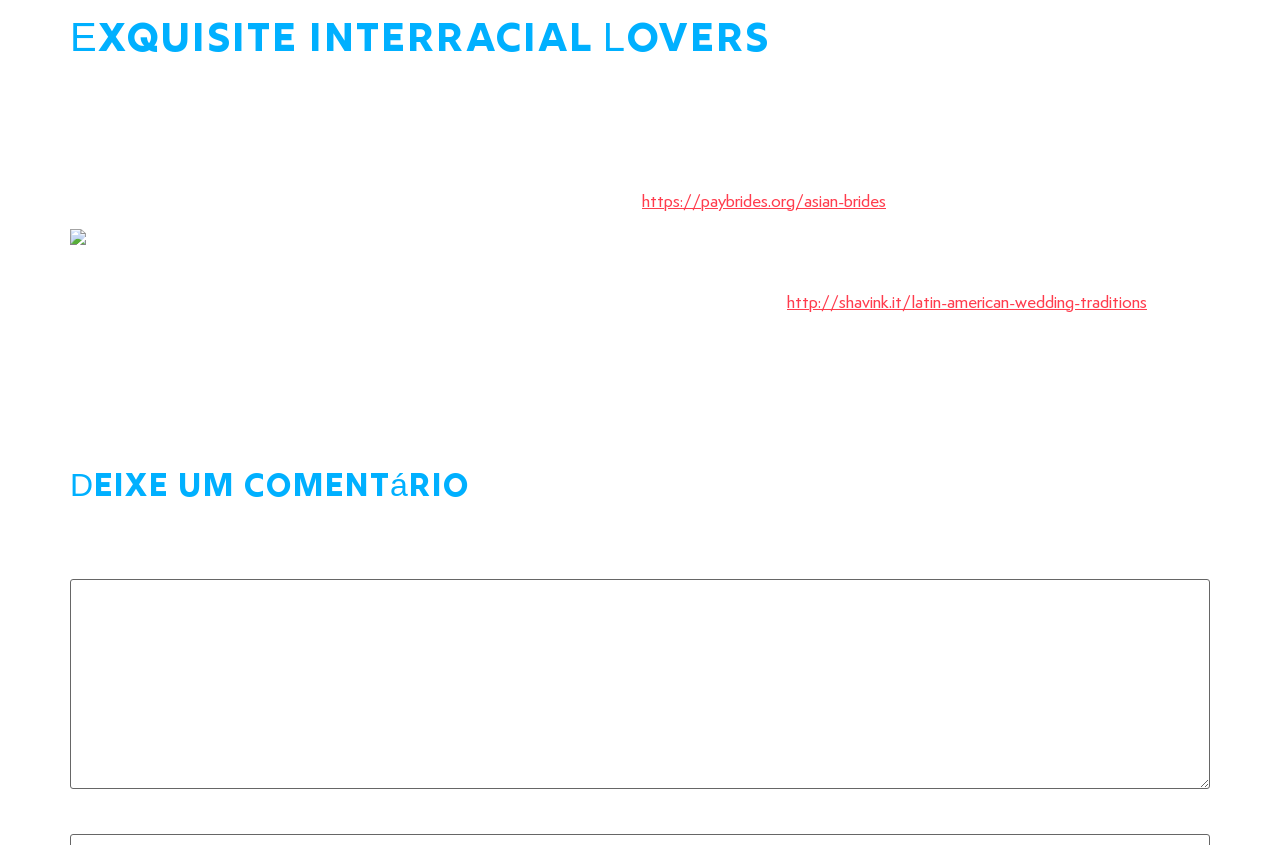Find the coordinates for the bounding box of the element with this description: "http://shavink.it/latin-american-wedding-traditions".

[0.615, 0.344, 0.896, 0.37]